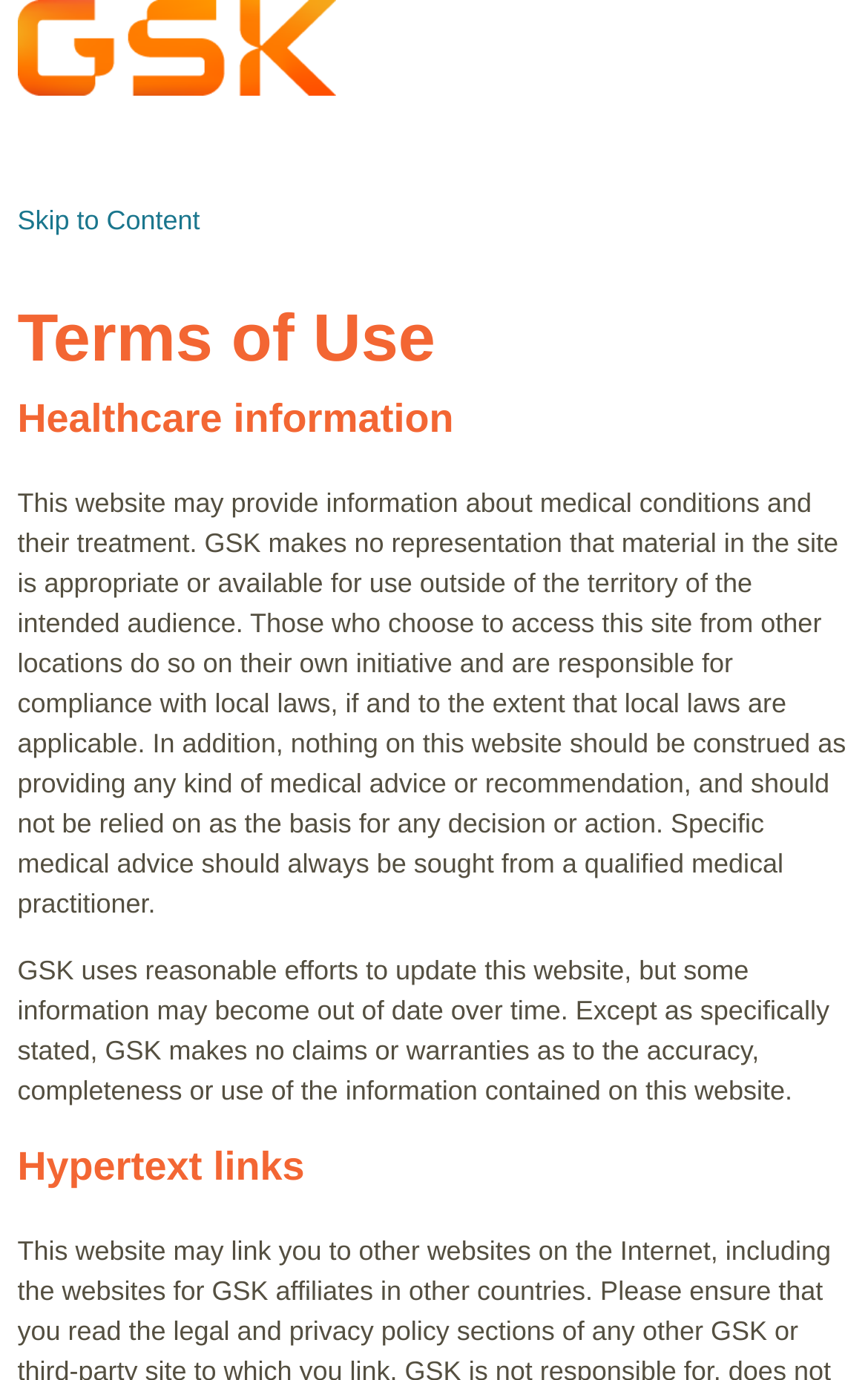Who is responsible for compliance with local laws?
Refer to the image and provide a one-word or short phrase answer.

Users